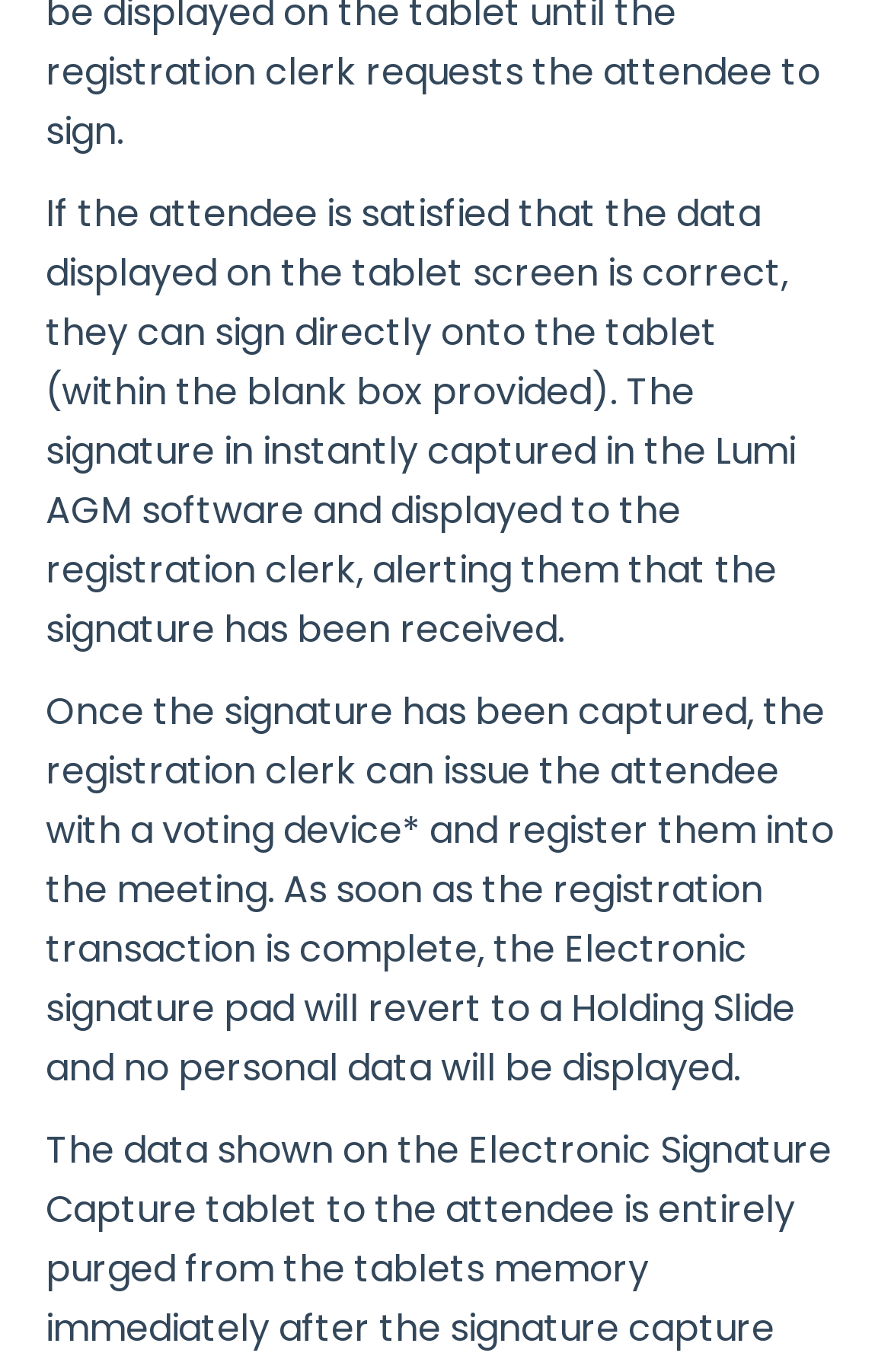Answer in one word or a short phrase: 
How many links are on the webpage?

14